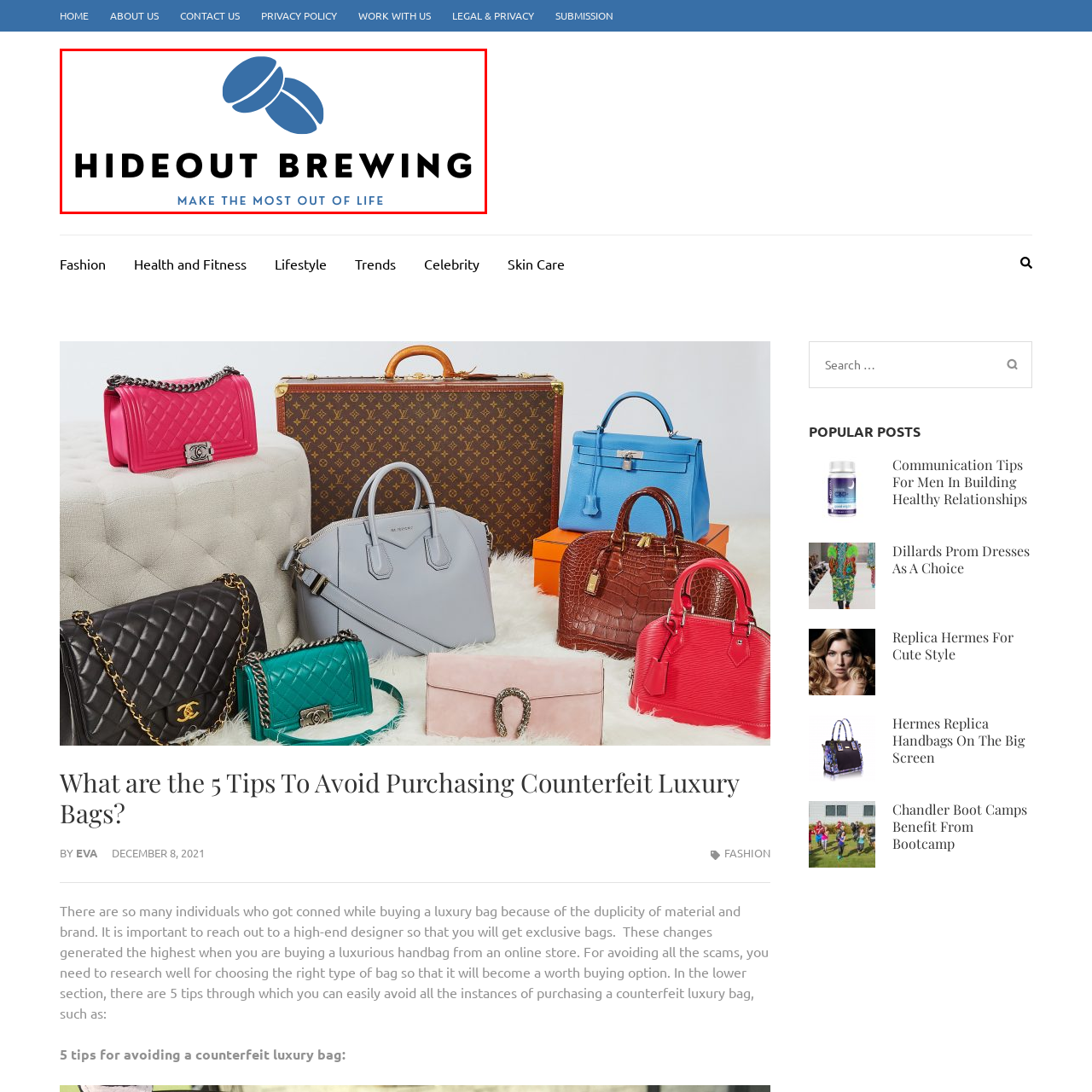Deliver a detailed explanation of the elements found in the red-marked area of the image.

The image features the logo of "Hideout Brewing," prominently displaying the brand name in bold black letters. Above the text, two stylized coffee beans in a blue hue add a distinctive flair, representing the brewing theme. Beneath the main logo, an inviting tagline reads, "Make the most out of life," encouraging a positive and enriching experience associated with their products. The logo's design captures the essence of a vibrant brewing culture, inviting viewers to explore the offerings of Hideout Brewing.